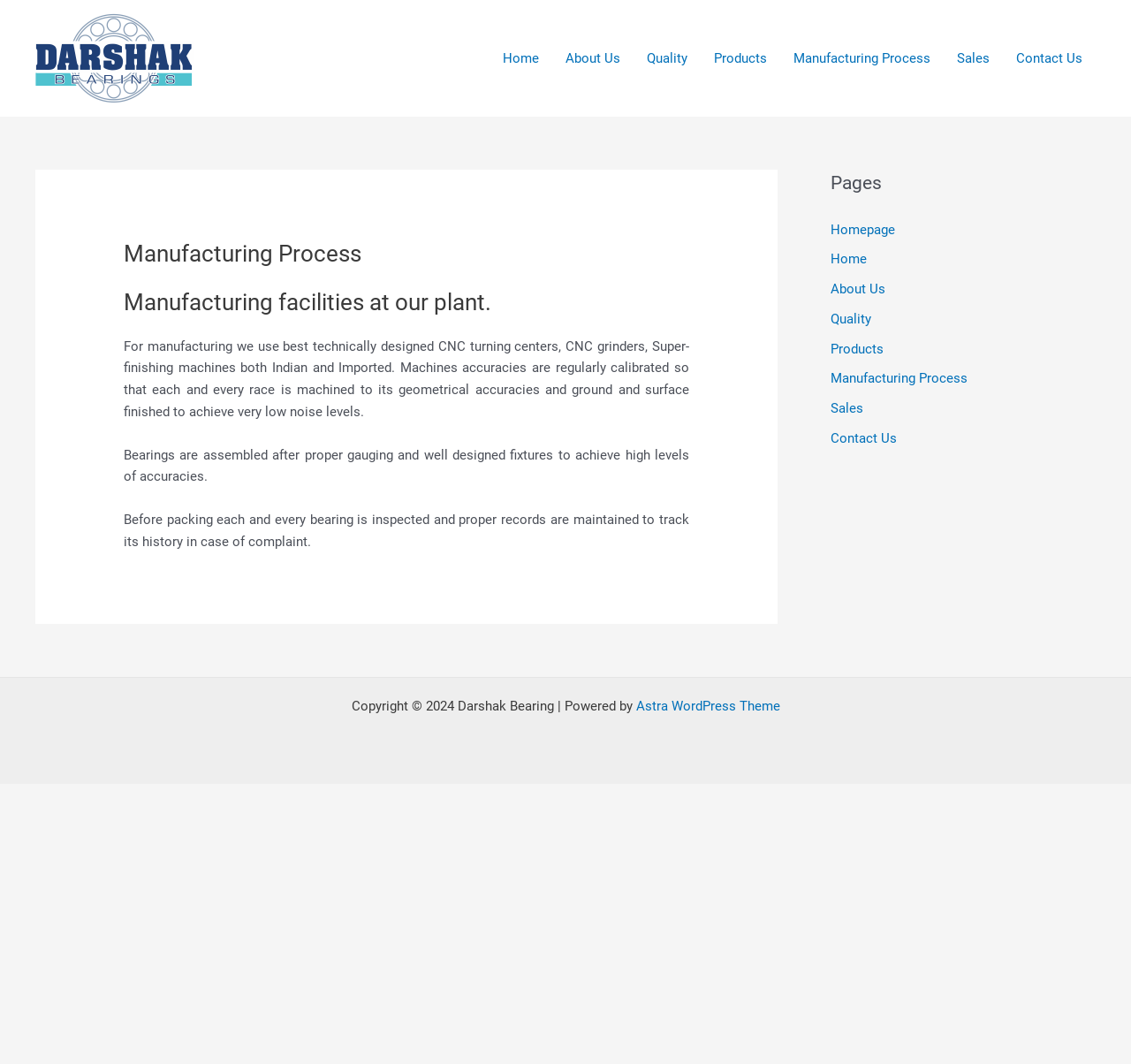What type of machines are used in the manufacturing process?
Please provide a full and detailed response to the question.

The type of machines used in the manufacturing process can be found in the article section of the webpage, where it is mentioned that 'For manufacturing we use best technically designed CNC turning centers, CNC grinders, Super-finishing machines both Indian and Imported.'.